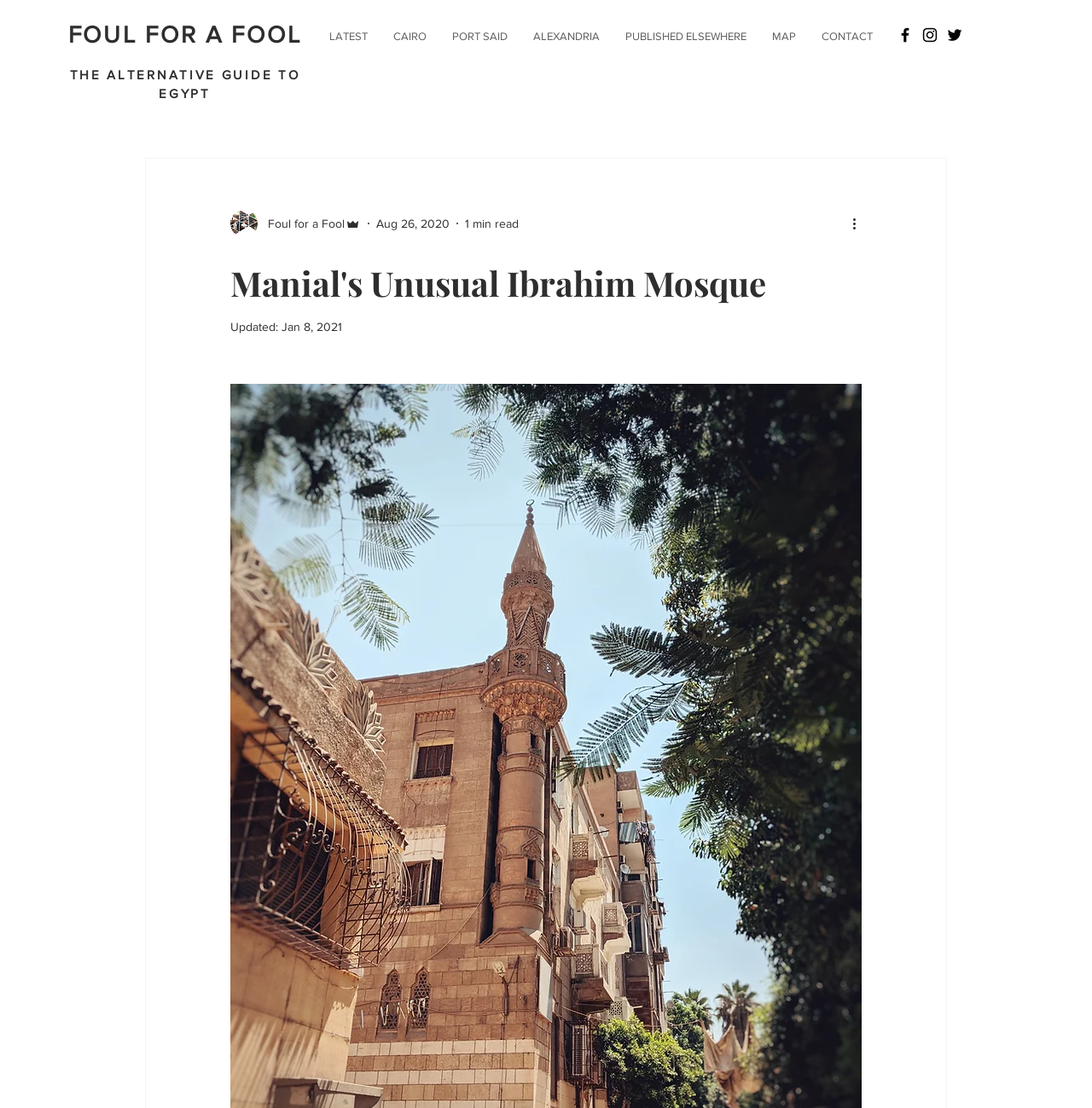From the details in the image, provide a thorough response to the question: What social media platforms are available?

I found the answer by looking at the list of links in the social bar section, which contains icons and links to Facebook, Instagram, and Twitter, indicating that these social media platforms are available.